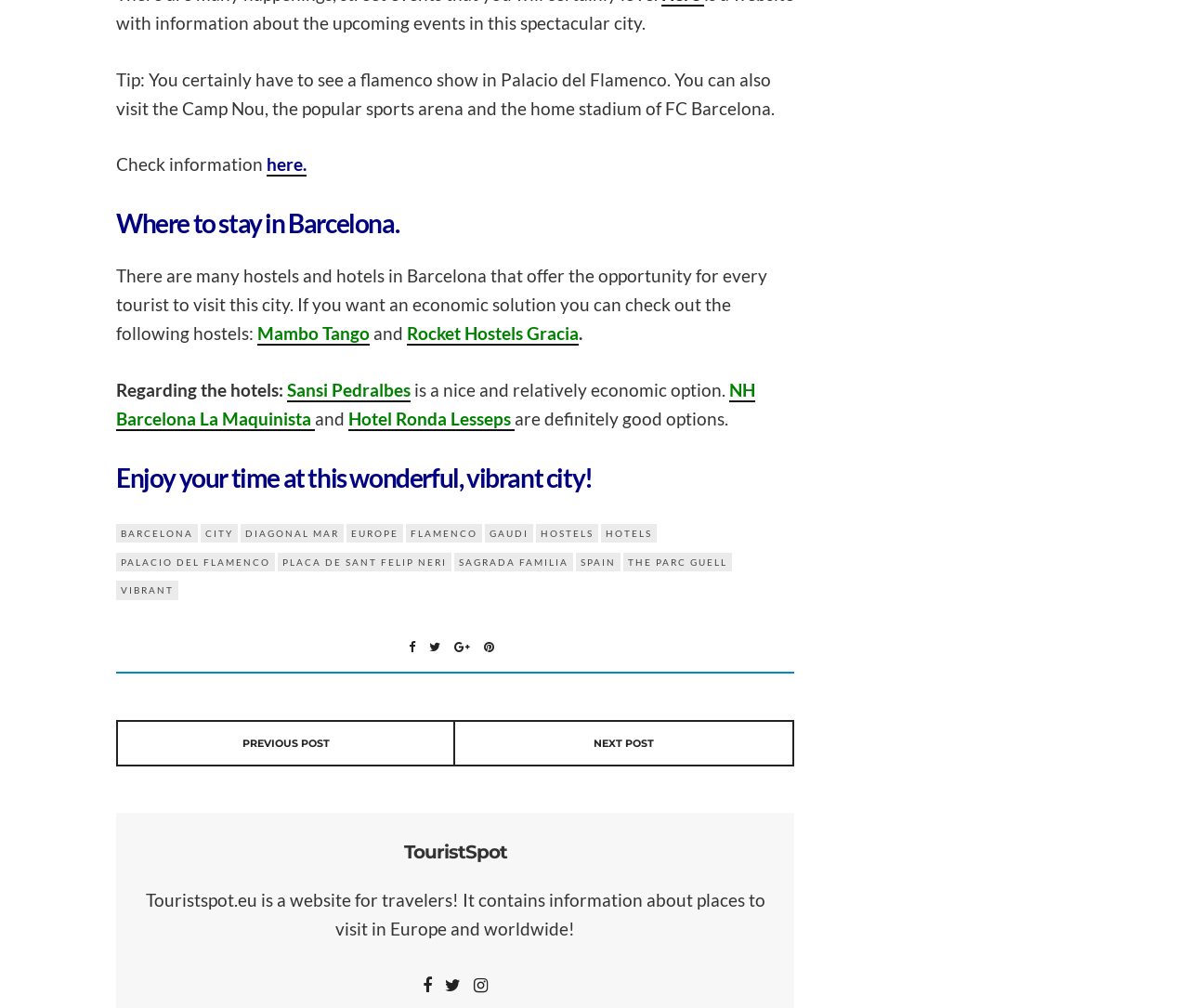Find the bounding box coordinates for the element that must be clicked to complete the instruction: "Read about TouristSpot". The coordinates should be four float numbers between 0 and 1, indicated as [left, top, right, bottom].

[0.121, 0.834, 0.645, 0.857]